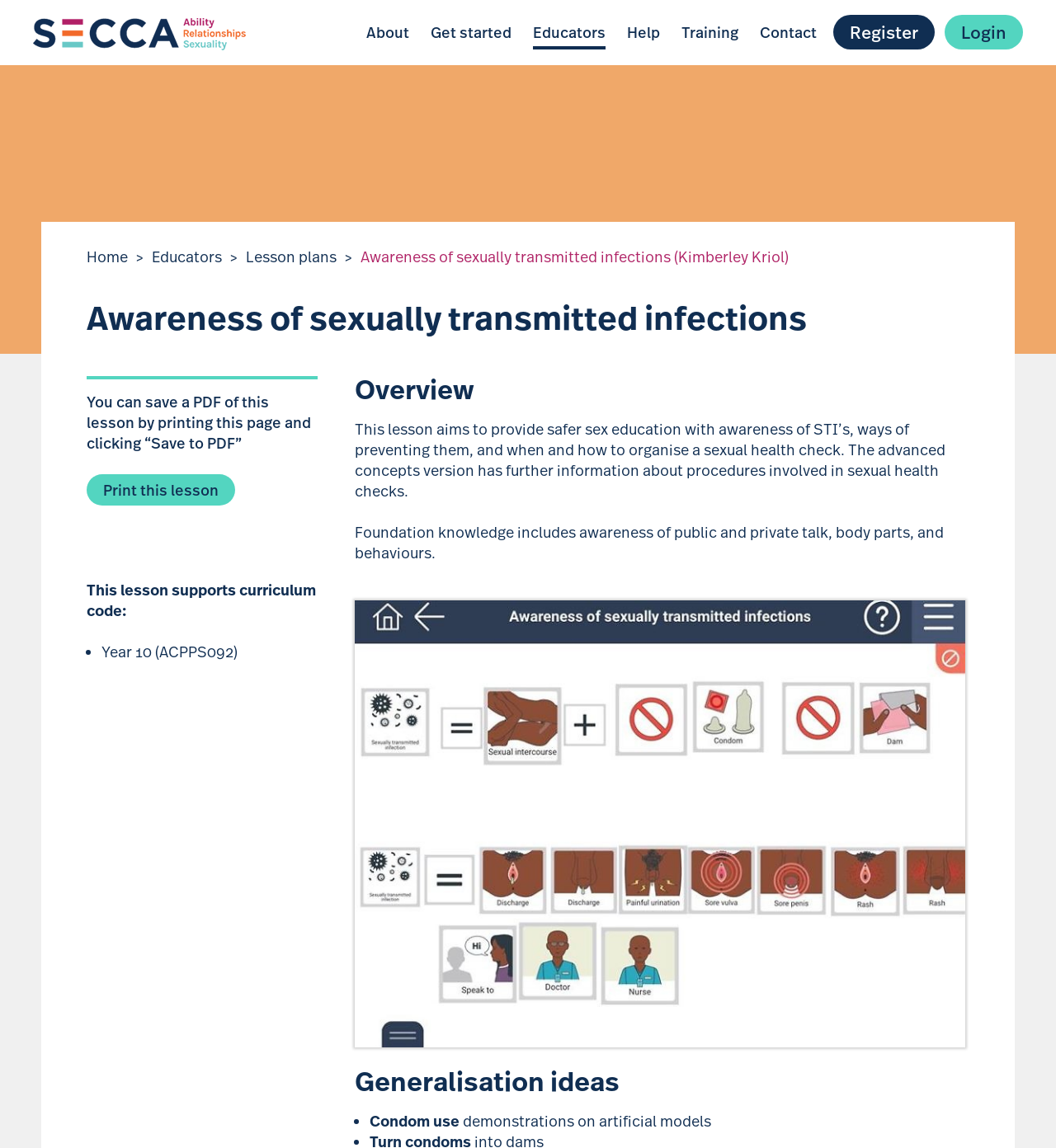Locate the bounding box coordinates of the clickable region necessary to complete the following instruction: "Click the SECCA logo". Provide the coordinates in the format of four float numbers between 0 and 1, i.e., [left, top, right, bottom].

[0.031, 0.016, 0.233, 0.044]